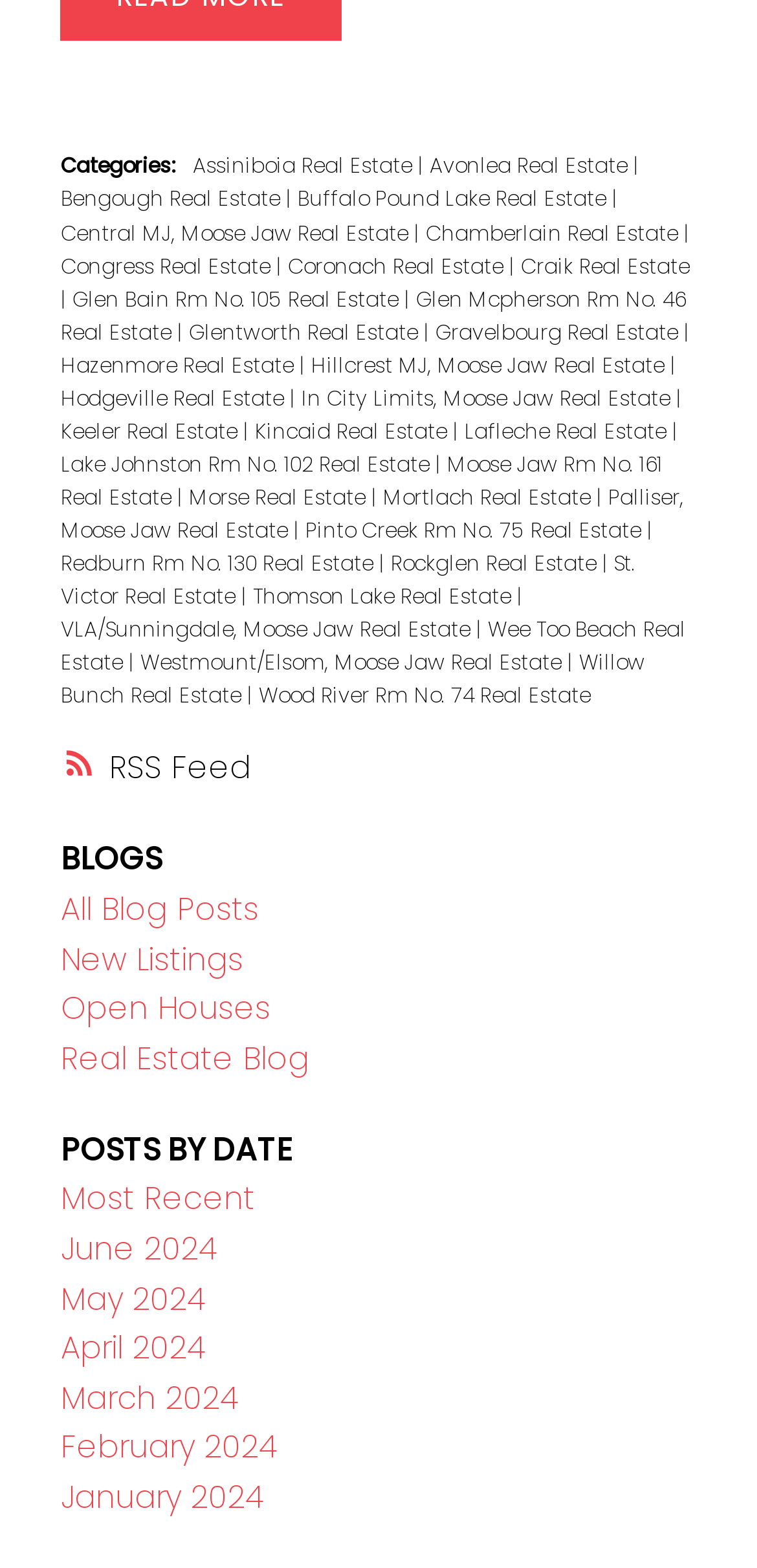How many blog post links are there?
Provide a concise answer using a single word or phrase based on the image.

4